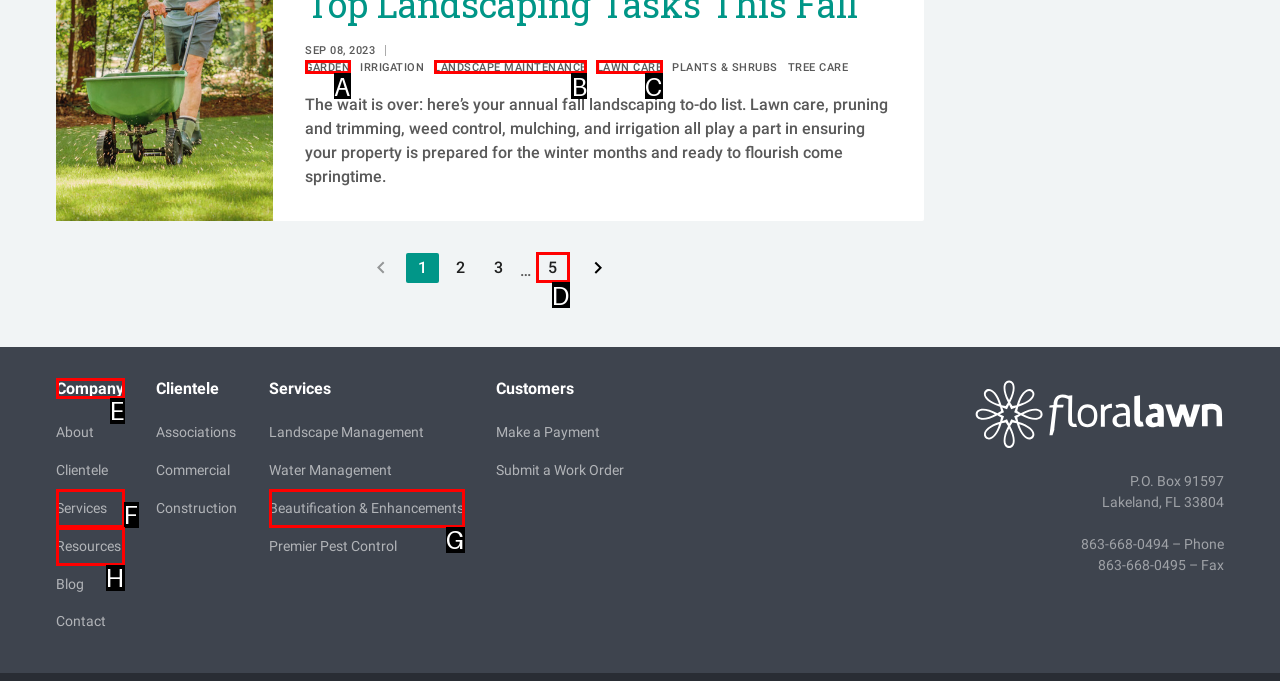Choose the letter of the UI element necessary for this task: Learn about the company
Answer with the correct letter.

E